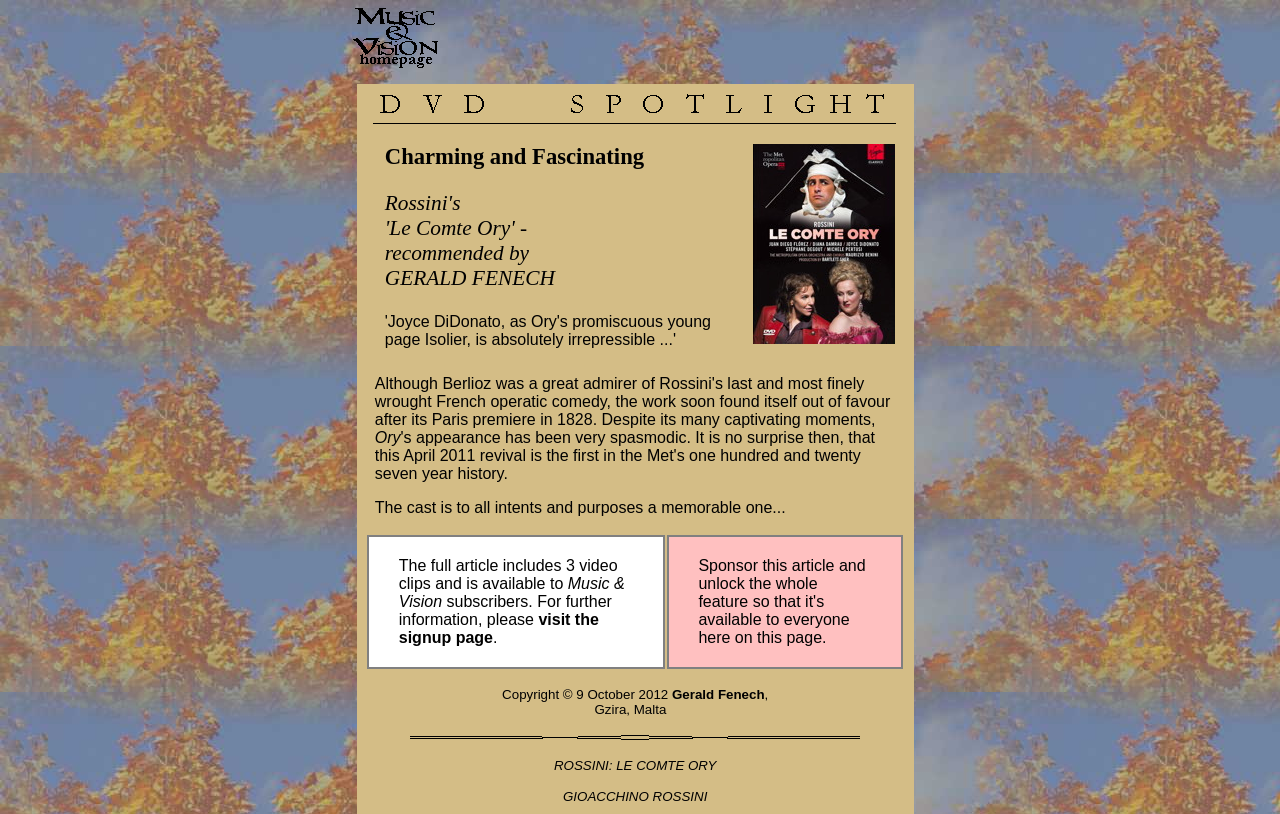Please identify the bounding box coordinates of the element's region that needs to be clicked to fulfill the following instruction: "Read the article about Rossini's 'Le Comte Ory'". The bounding box coordinates should consist of four float numbers between 0 and 1, i.e., [left, top, right, bottom].

[0.285, 0.165, 0.578, 0.441]